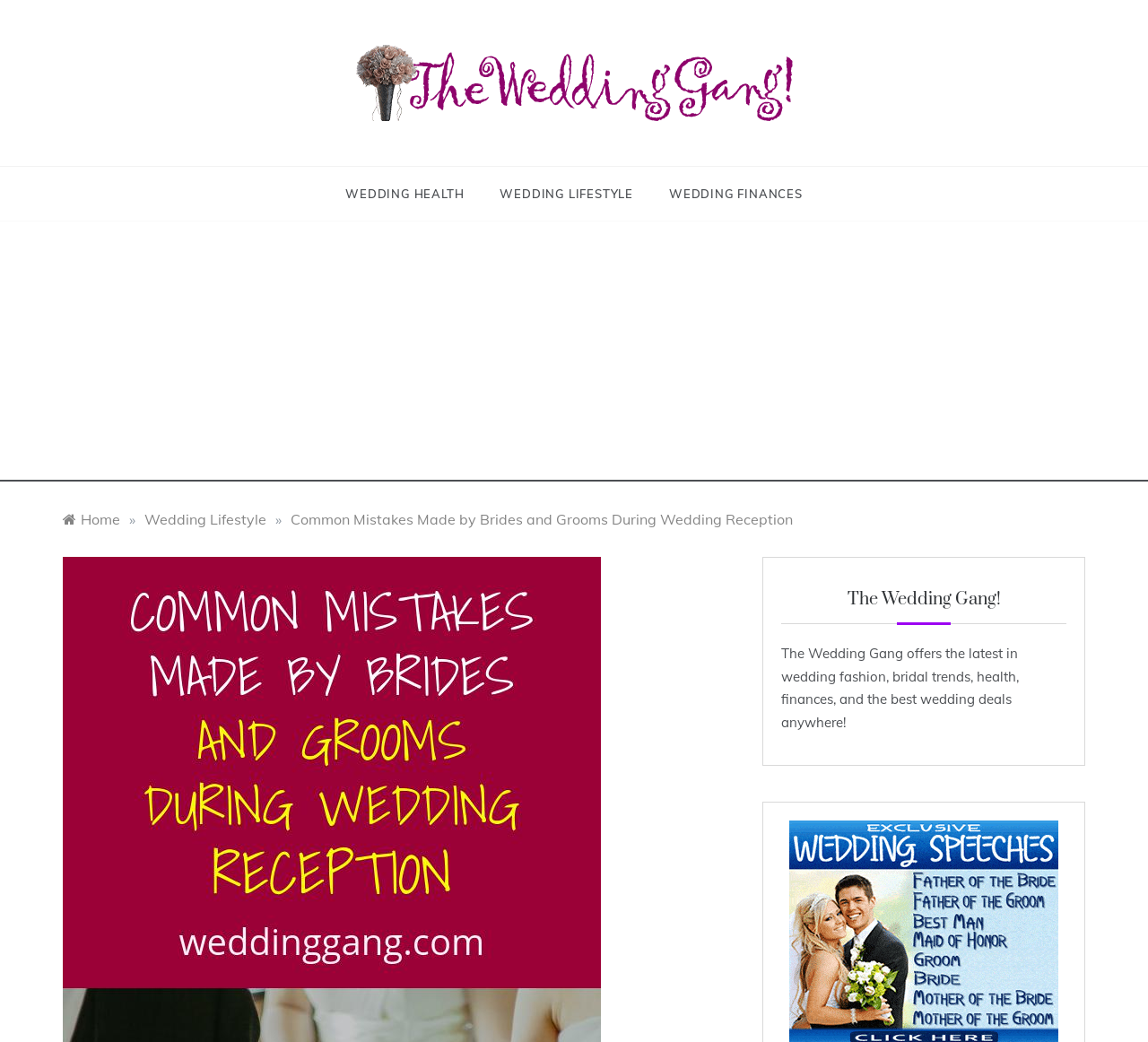What is the tagline of the Wedding Gang website?
Based on the screenshot, answer the question with a single word or phrase.

The latest in wedding fashion, bridal trends, health, finances, and the best wedding deals anywhere!